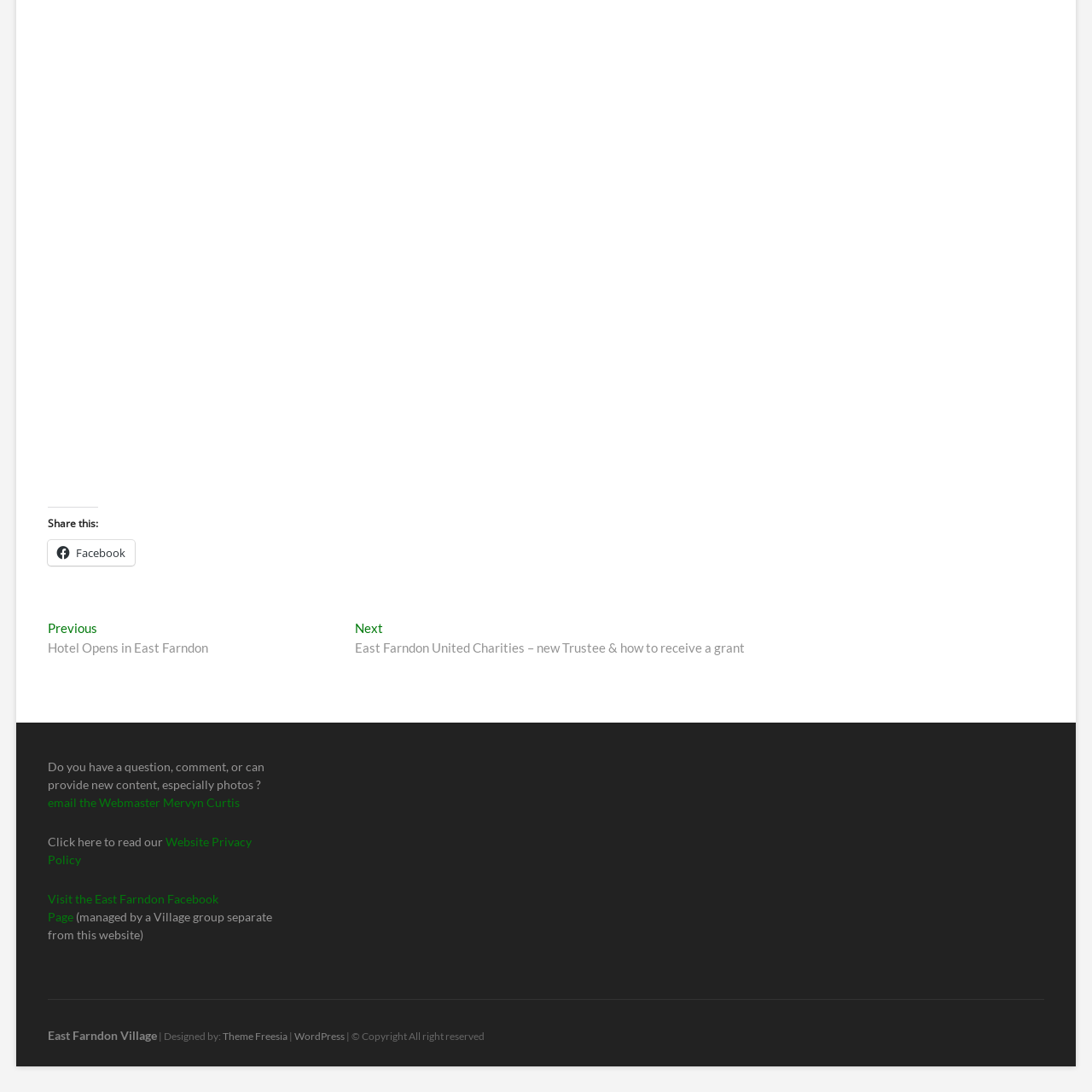Determine the bounding box coordinates for the clickable element required to fulfill the instruction: "Contact customer support". Provide the coordinates as four float numbers between 0 and 1, i.e., [left, top, right, bottom].

None